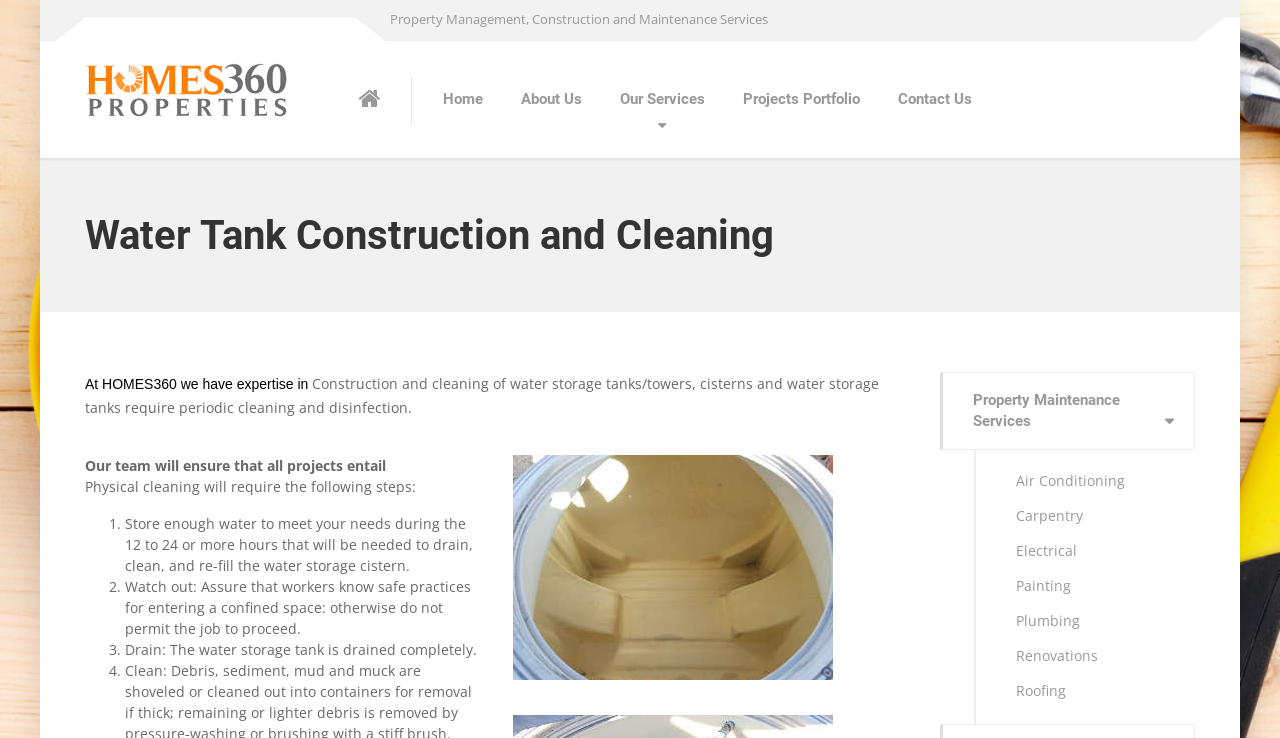Generate the text of the webpage's primary heading.

Water Tank Construction and Cleaning